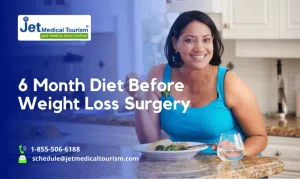What is the purpose of the 6-month diet?
Give a single word or phrase answer based on the content of the image.

Weight loss surgery preparation